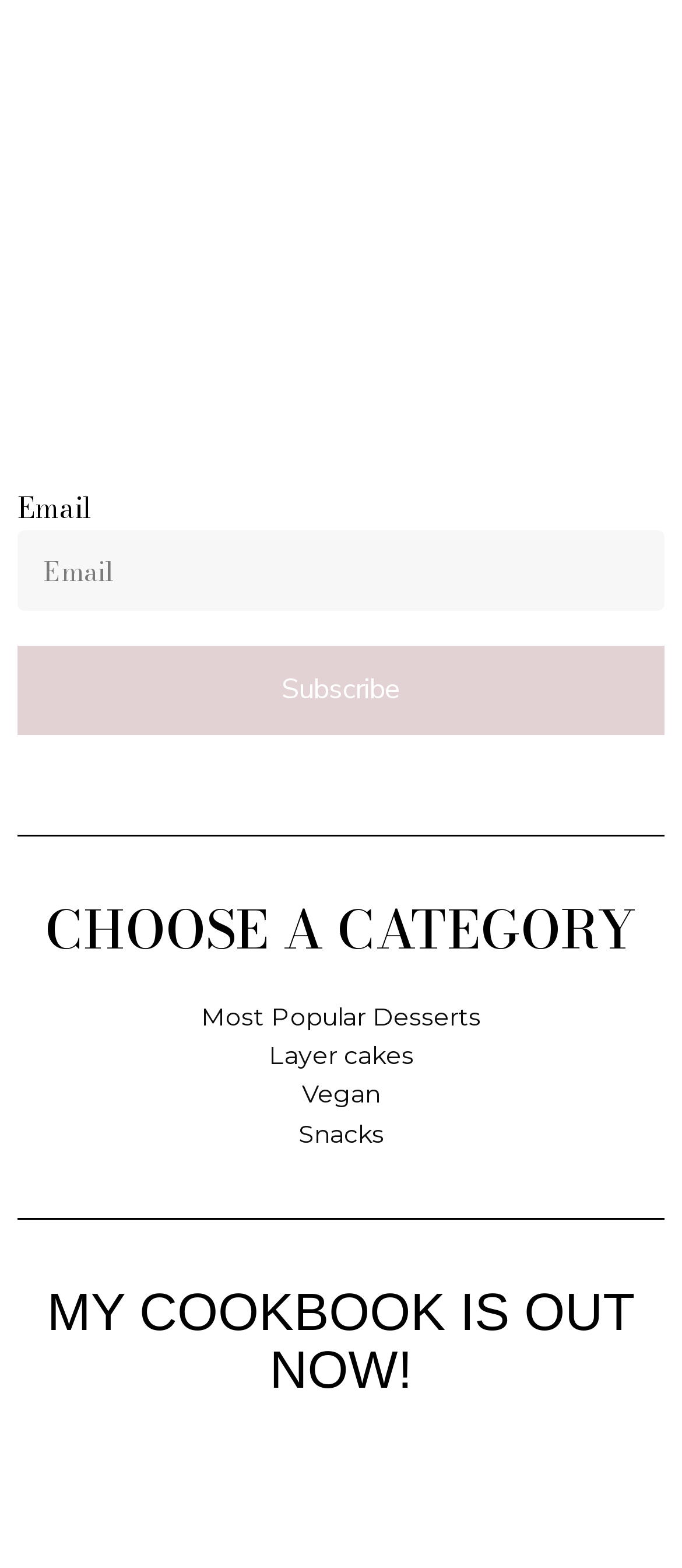What is the category above 'Vegan'?
Provide a one-word or short-phrase answer based on the image.

Layer cakes